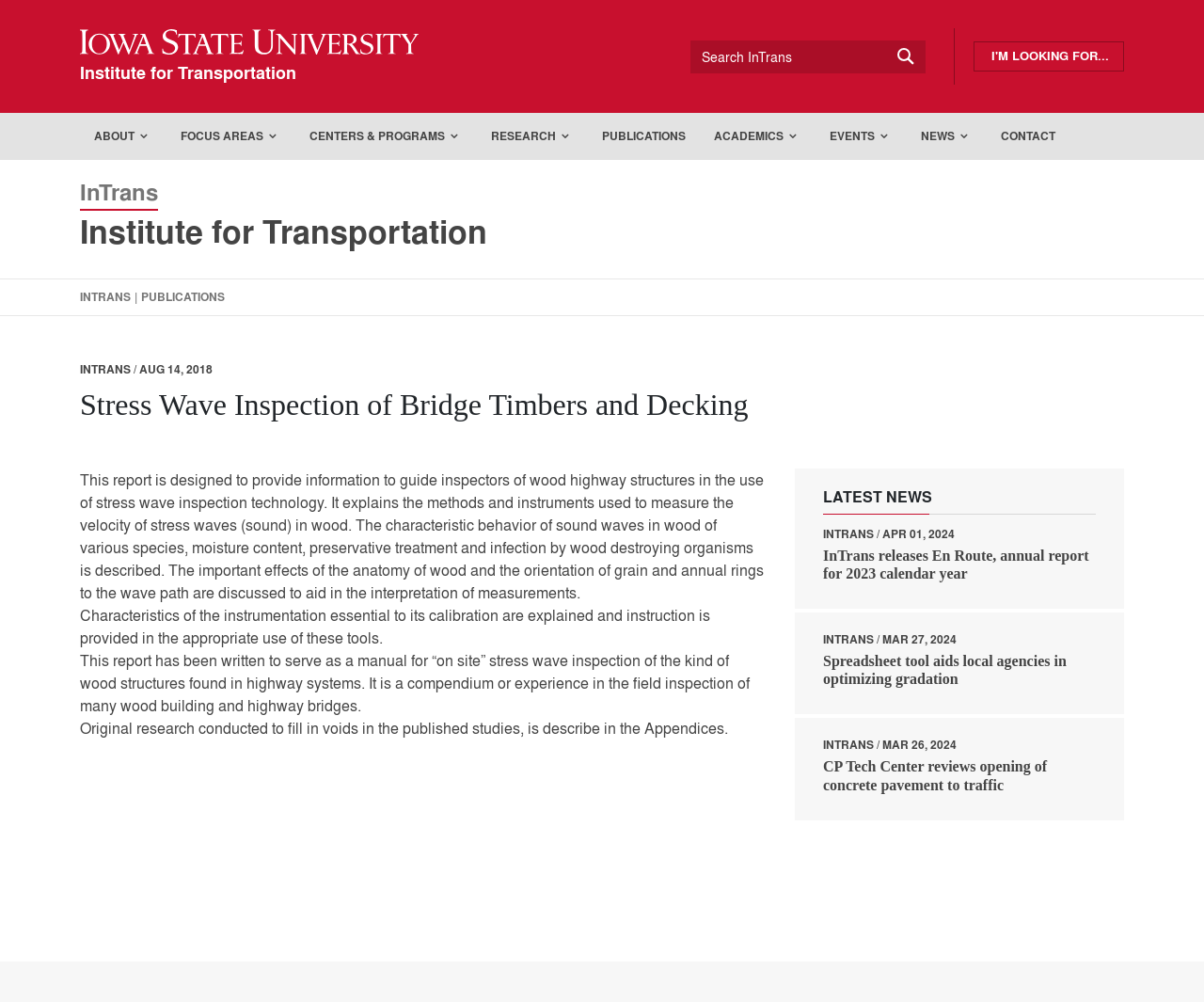Please identify the bounding box coordinates of the area I need to click to accomplish the following instruction: "Click on ABOUT".

[0.066, 0.113, 0.138, 0.16]